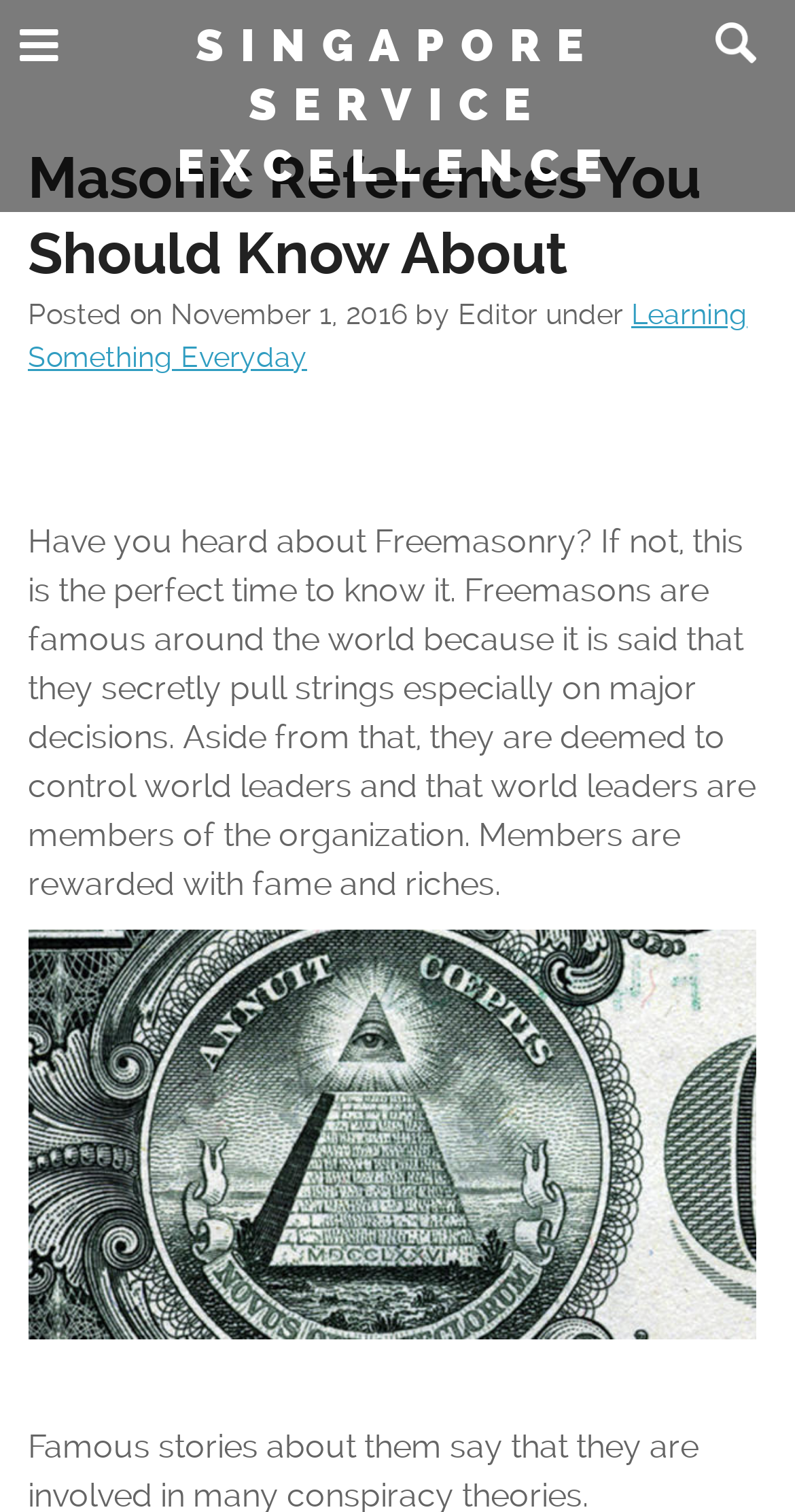Please find and generate the text of the main heading on the webpage.

Masonic References You Should Know About